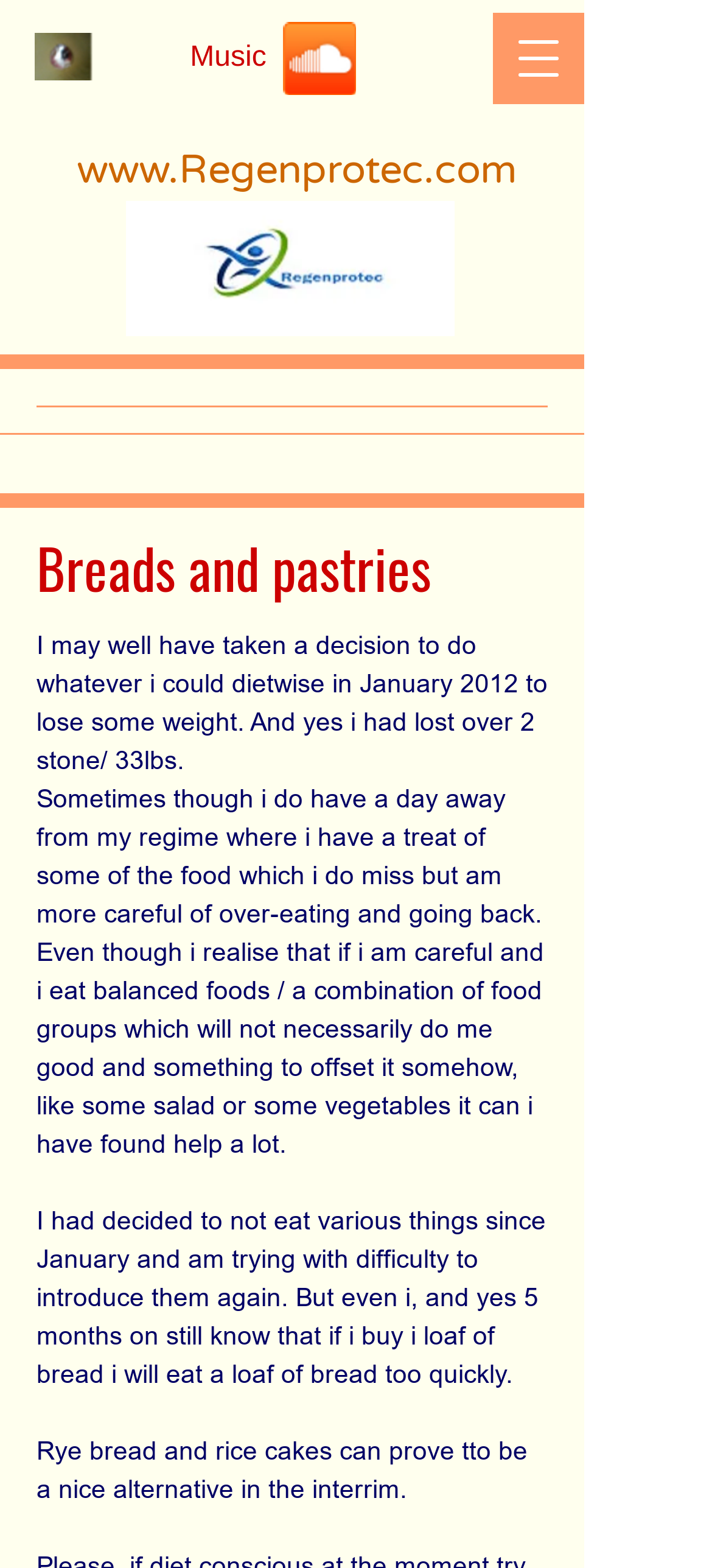Locate the bounding box coordinates for the element described below: "parent_node: www.Regenprotec.com aria-label="Open navigation menu"". The coordinates must be four float values between 0 and 1, formatted as [left, top, right, bottom].

[0.692, 0.008, 0.821, 0.066]